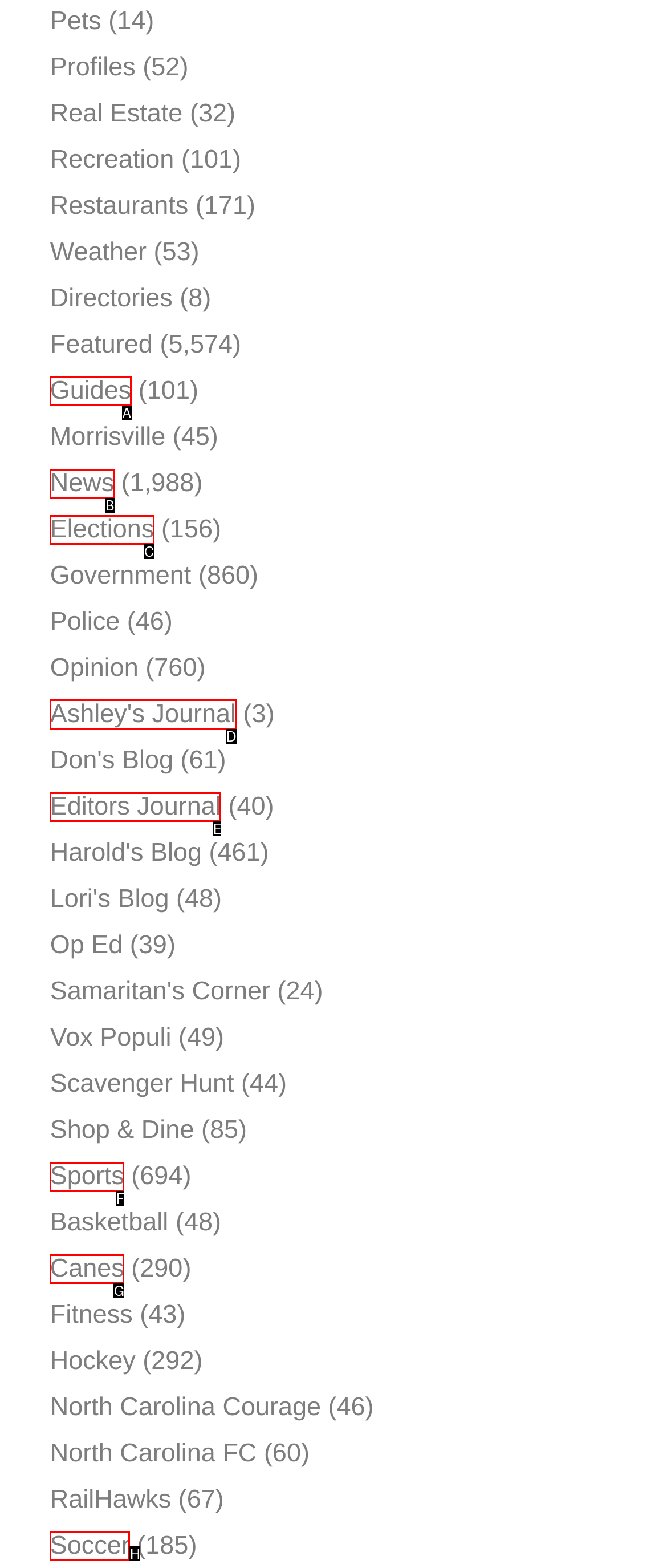Choose the HTML element that needs to be clicked for the given task: Read Ashley's Journal Respond by giving the letter of the chosen option.

D